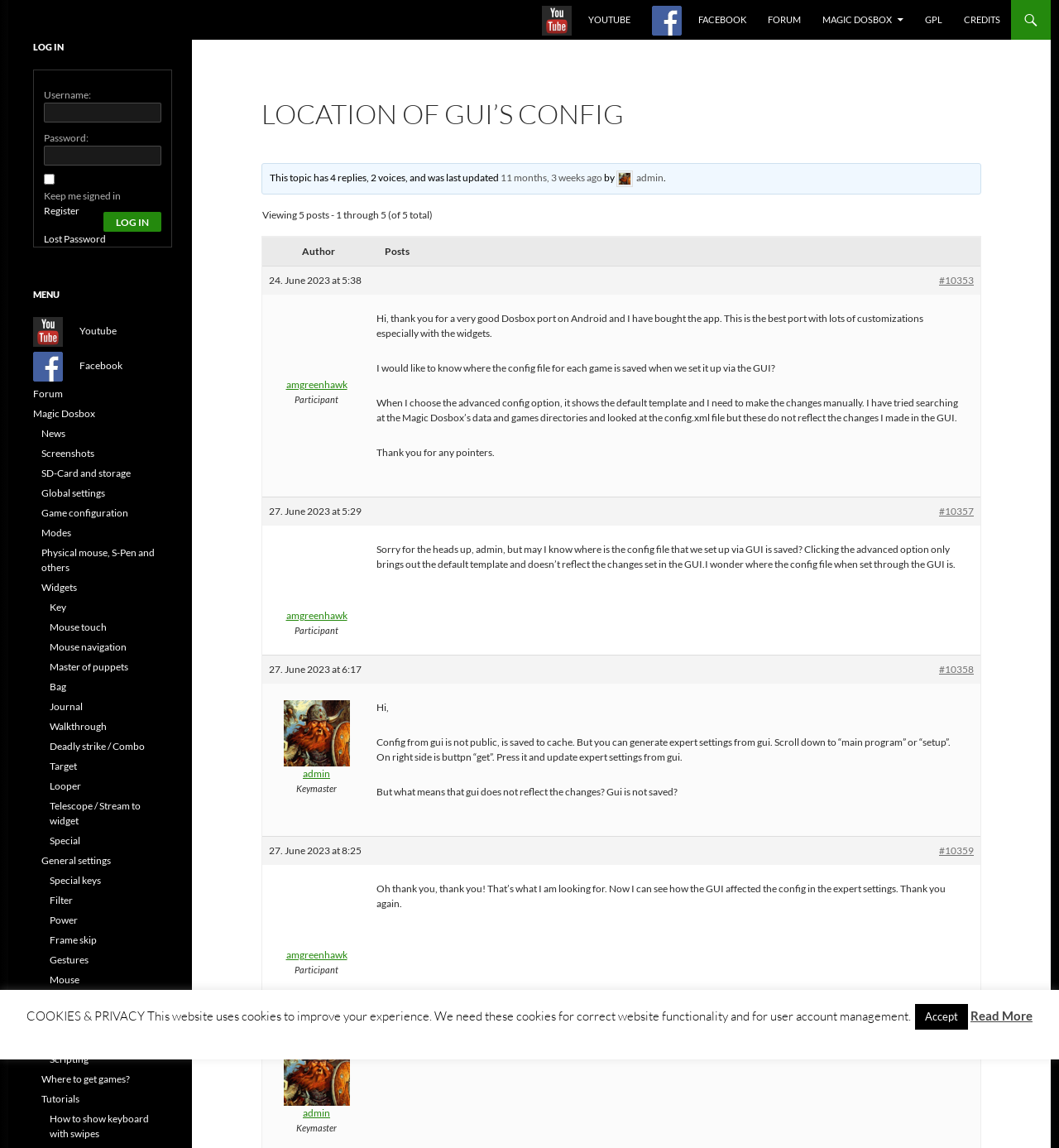Please determine the bounding box coordinates of the element to click in order to execute the following instruction: "Go to the FORUM page". The coordinates should be four float numbers between 0 and 1, specified as [left, top, right, bottom].

[0.716, 0.0, 0.766, 0.035]